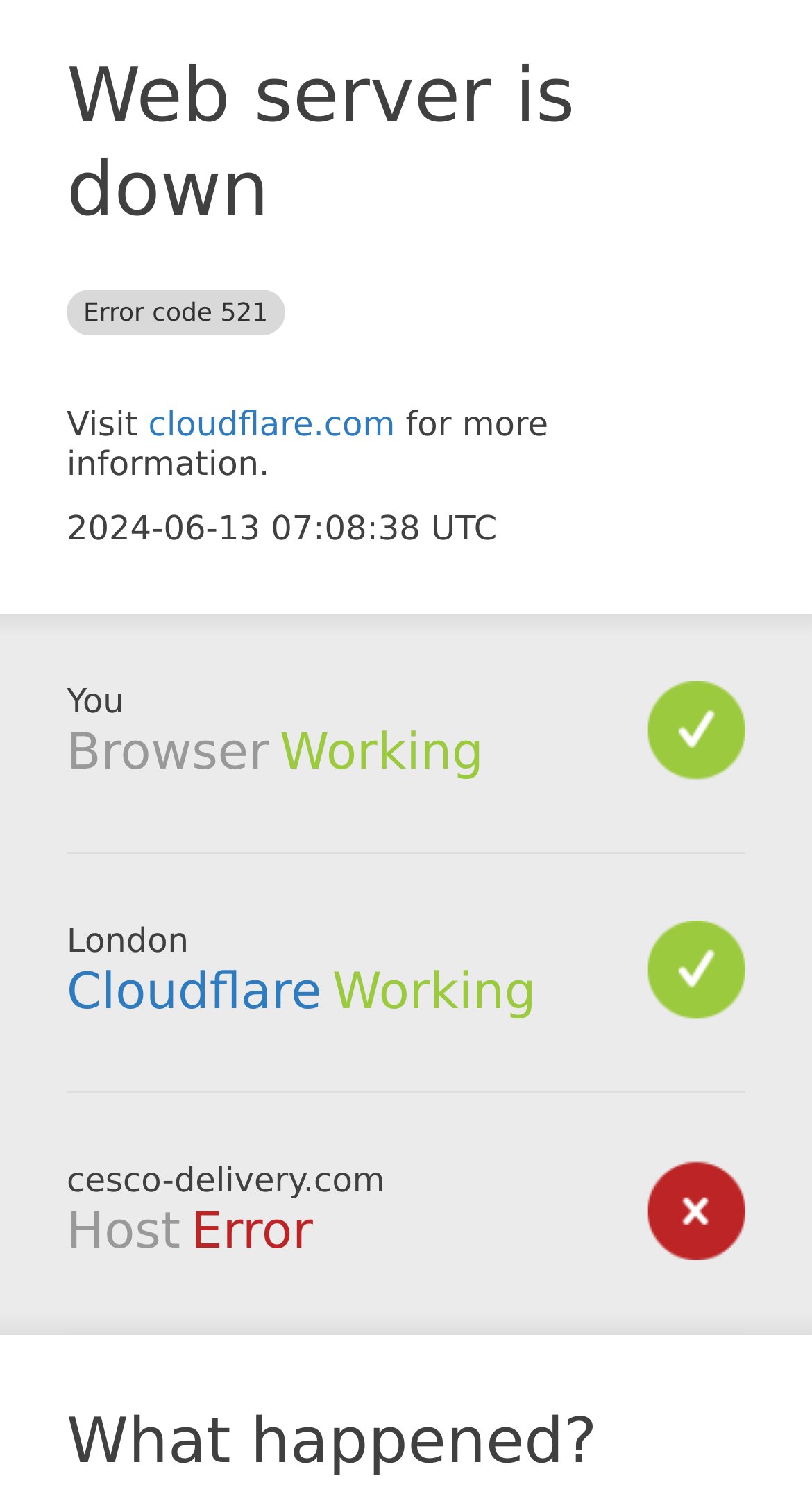What is the error code?
Based on the visual details in the image, please answer the question thoroughly.

The error code is mentioned in the heading 'Web server is down Error code 521' which is located at the top of the webpage.